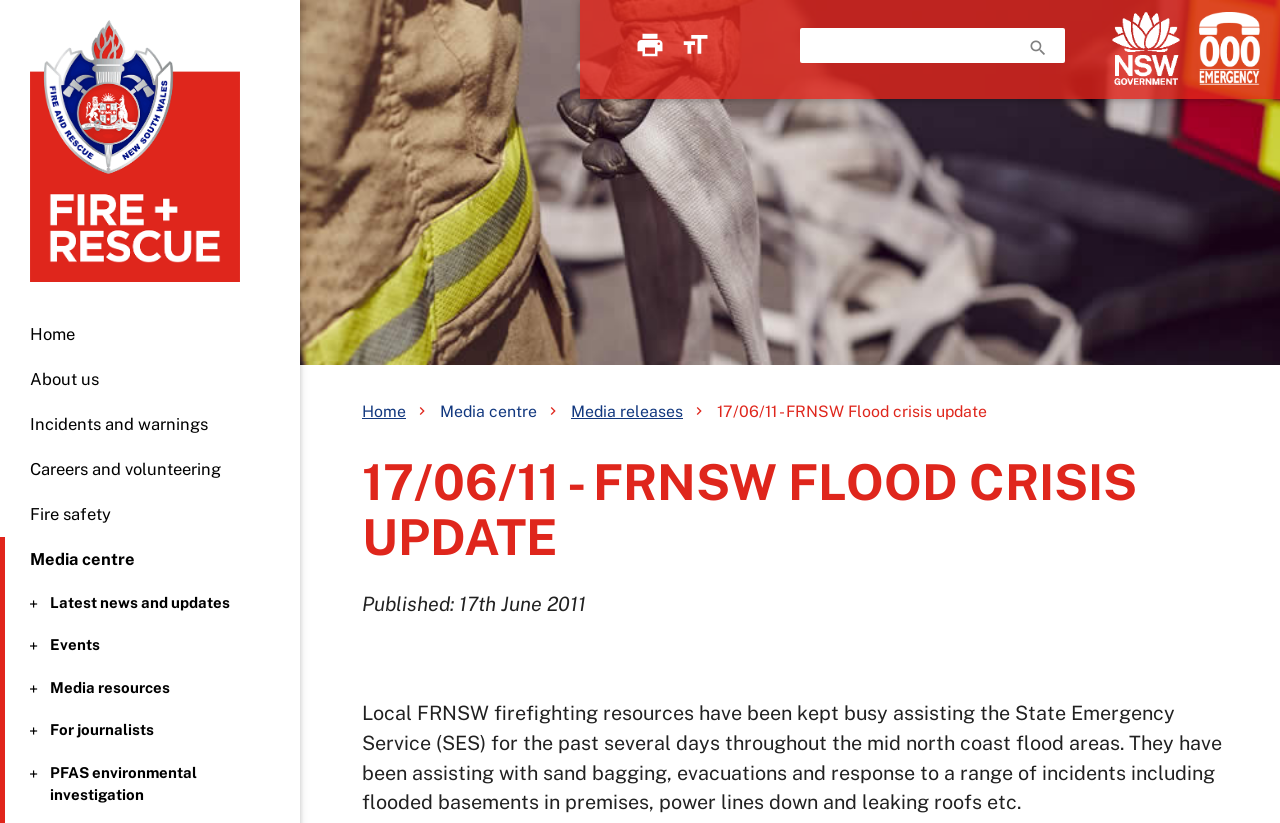Provide the bounding box coordinates of the HTML element this sentence describes: "search". The bounding box coordinates consist of four float numbers between 0 and 1, i.e., [left, top, right, bottom].

[0.803, 0.004, 0.819, 0.124]